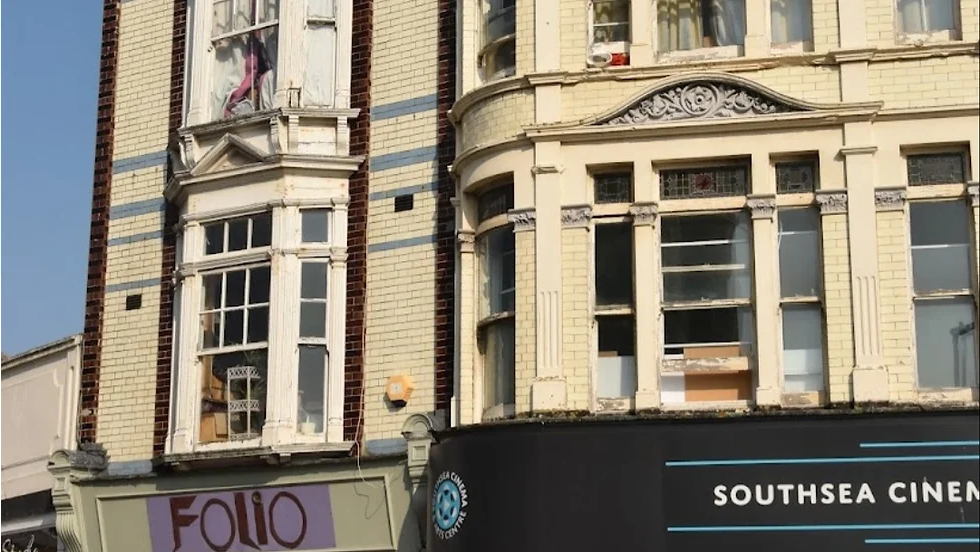Craft a detailed explanation of the image.

The image captures a charming architectural view of the Southsea Cinema, showcasing the blend of historical and modern elements in its design. The cinema's exterior features intricate detailing, including decorative moldings and large, inviting windows that hint at the establishment's character and history. Below the cinema's signage, a portion identifies a space labeled "FOLIO," which may represent a nearby store or business, adding to the lively atmosphere of this vibrant area. The building sits prominently on Palmerston Road, a popular spot, hinting at the community's engagement with local cultural events. This image perfectly illustrates the essence of Southsea—combining entertainment with a rich architectural heritage.